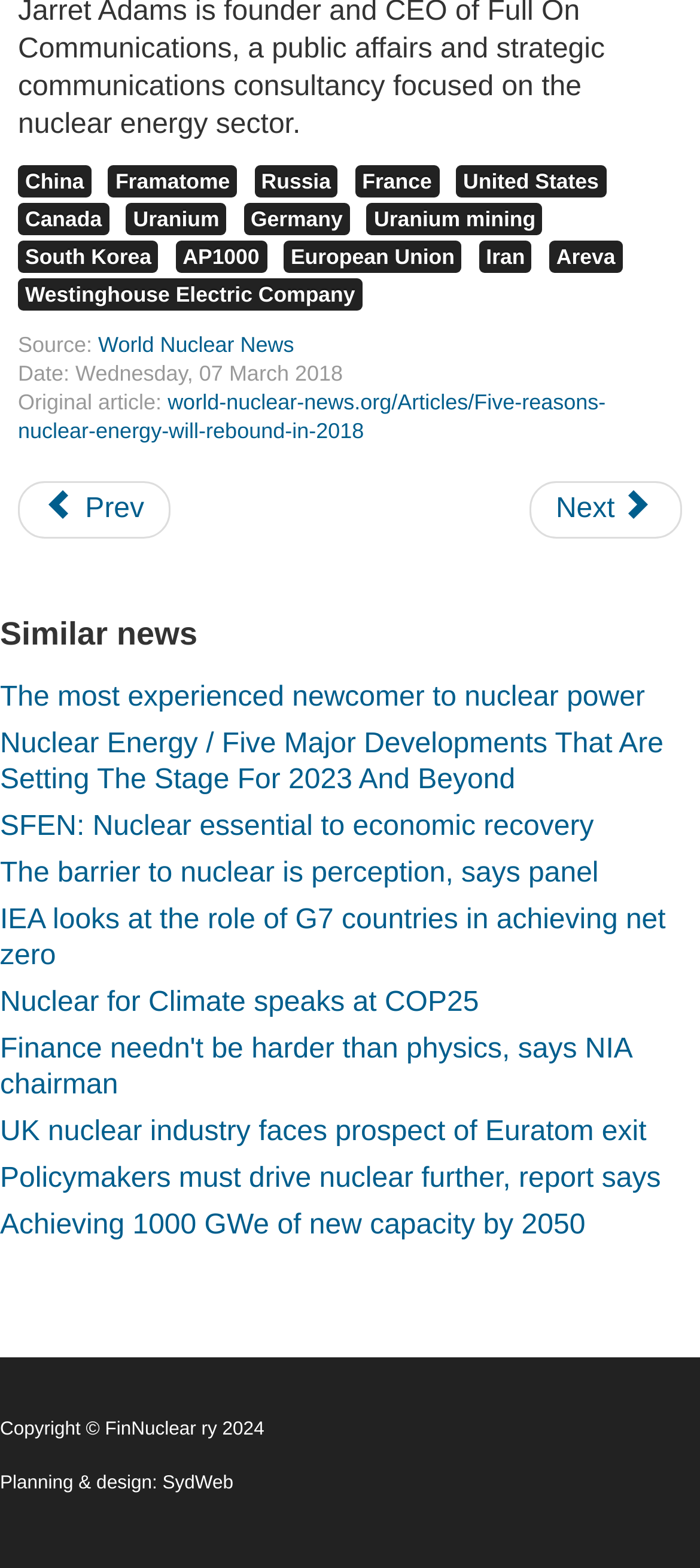Based on the image, provide a detailed and complete answer to the question: 
How many countries are mentioned on this webpage?

I counted the number of country names mentioned on the webpage, including China, Russia, France, United States, Canada, Germany, South Korea, Iran, and European Union.